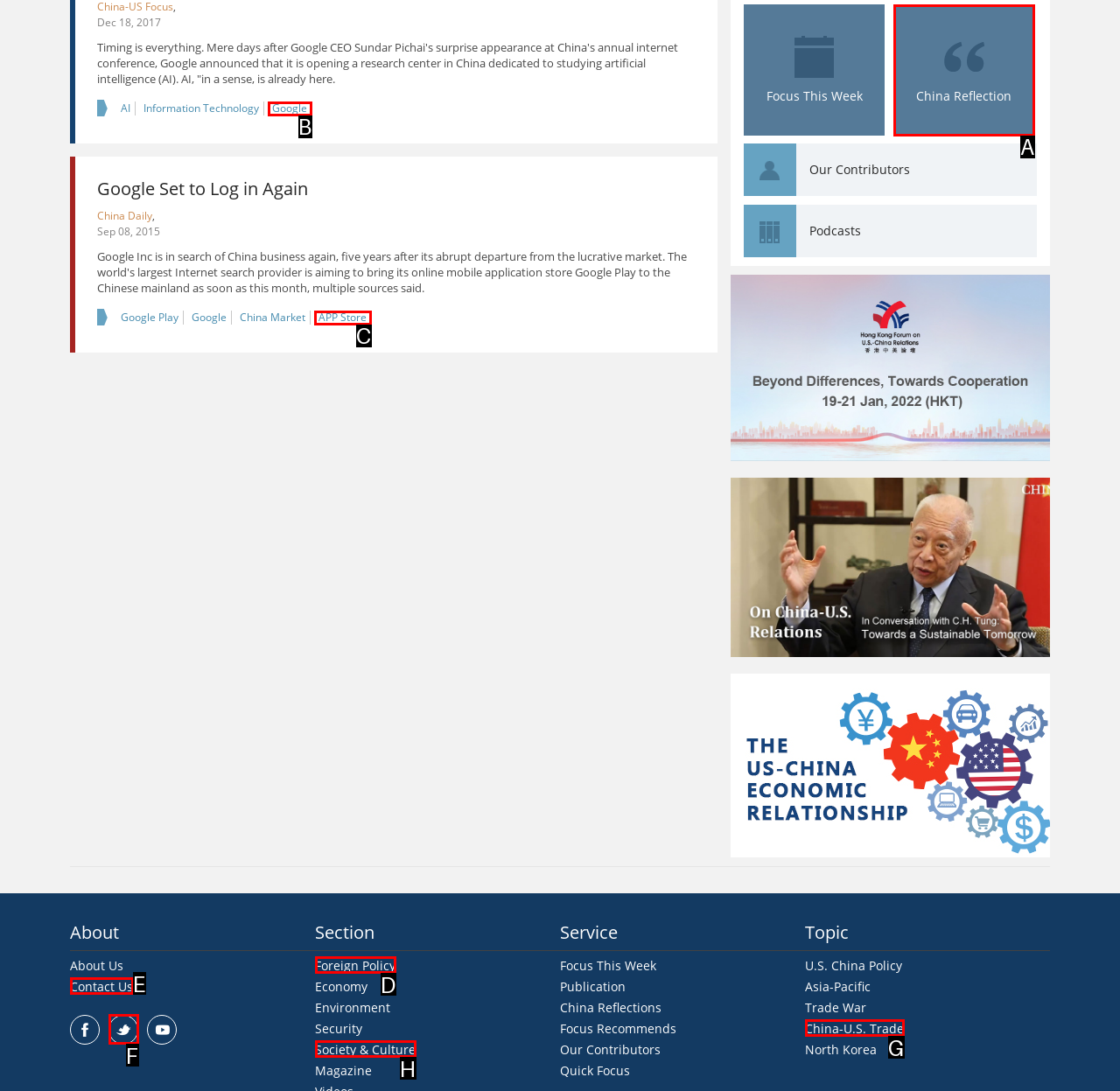Select the HTML element that corresponds to the description: Society & Culture. Reply with the letter of the correct option.

H